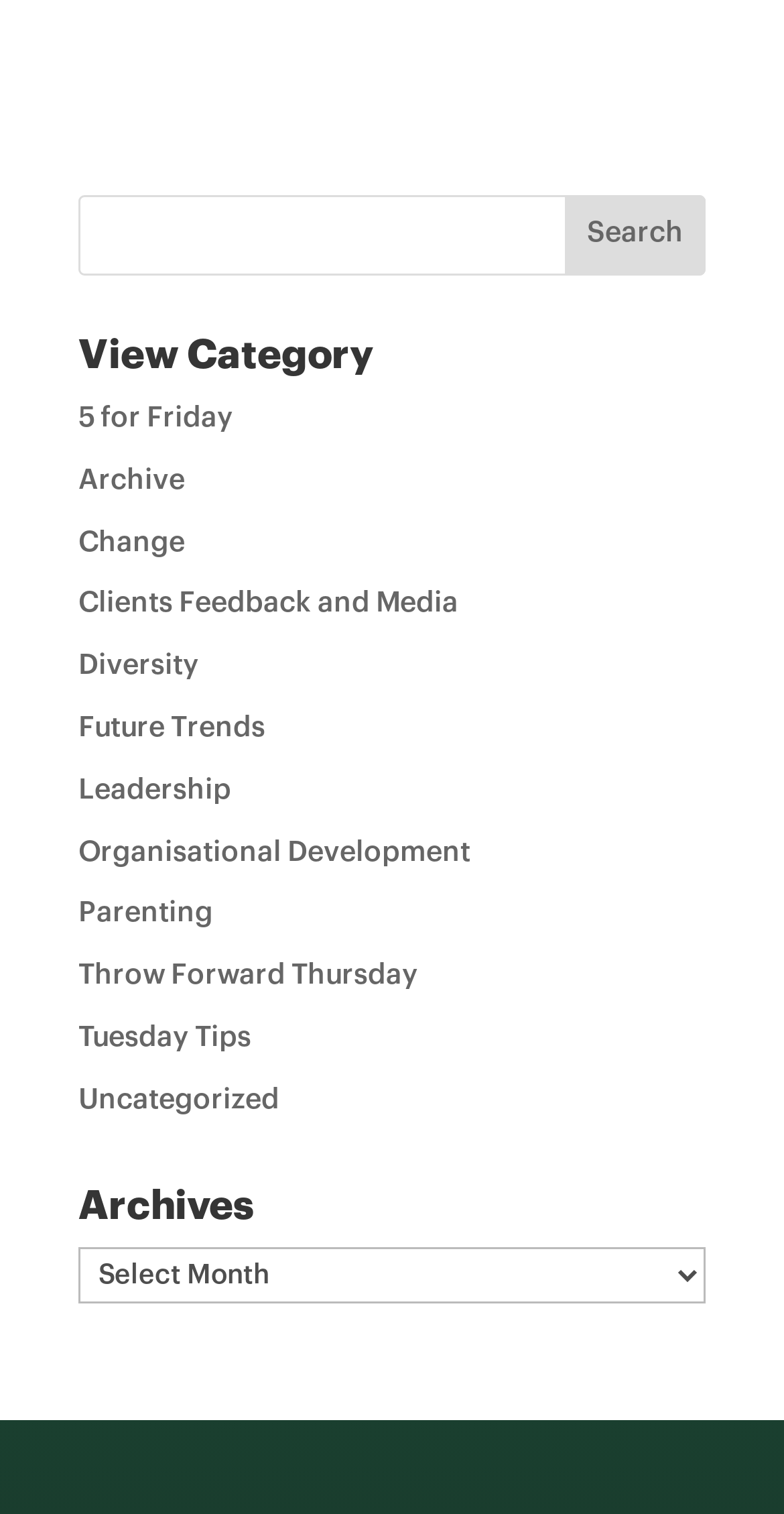Locate the bounding box of the UI element described by: "Organisational Development" in the given webpage screenshot.

[0.1, 0.553, 0.6, 0.572]